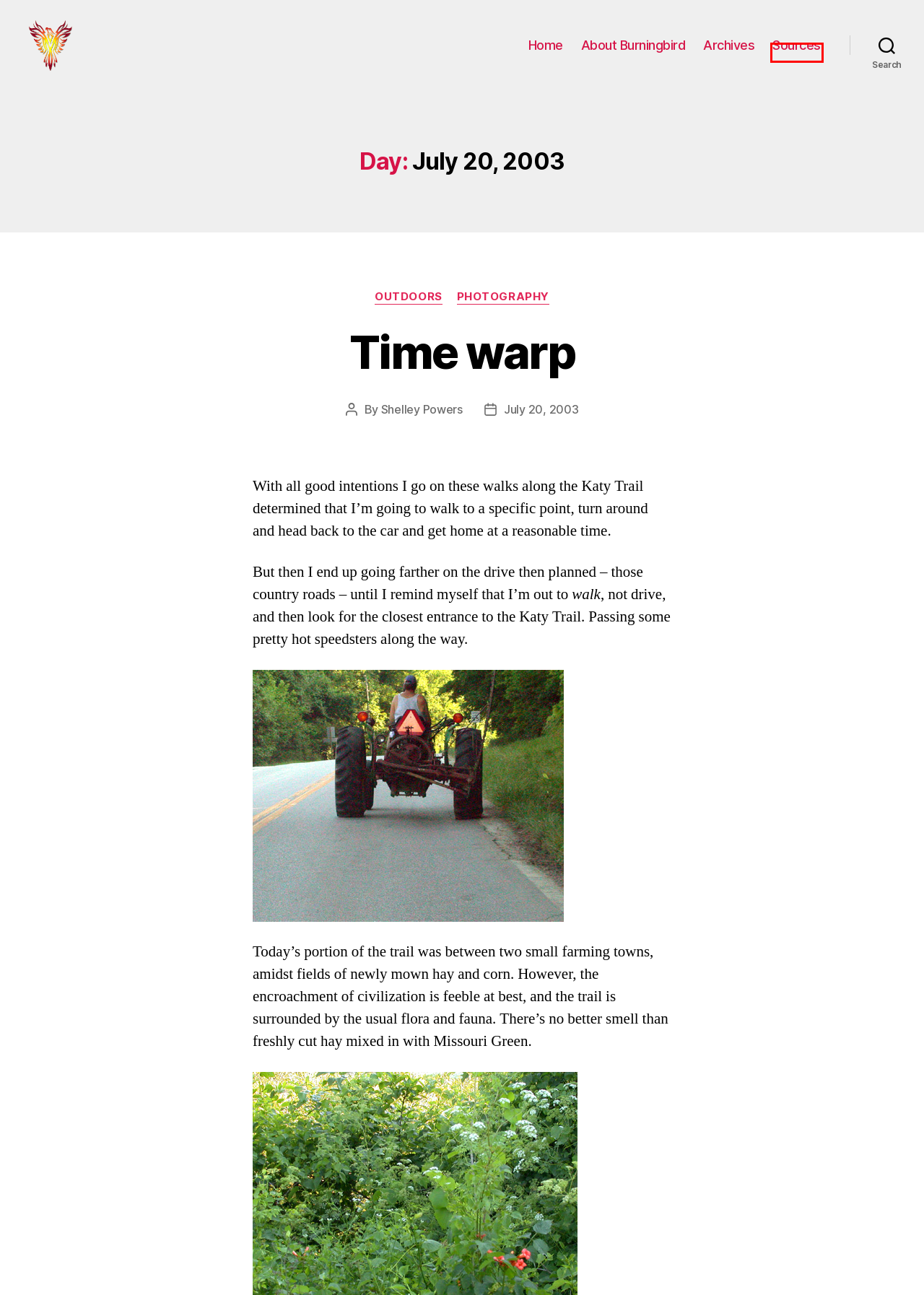Analyze the screenshot of a webpage featuring a red rectangle around an element. Pick the description that best fits the new webpage after interacting with the element inside the red bounding box. Here are the candidates:
A. About Burningbird – Burningbird
B. Shelley Powers – Burningbird
C. outdoors – Burningbird
D. Sources – Burningbird
E. Archives – Burningbird
F. Time warp – Burningbird
G. Photography – Burningbird
H. Burningbird

D